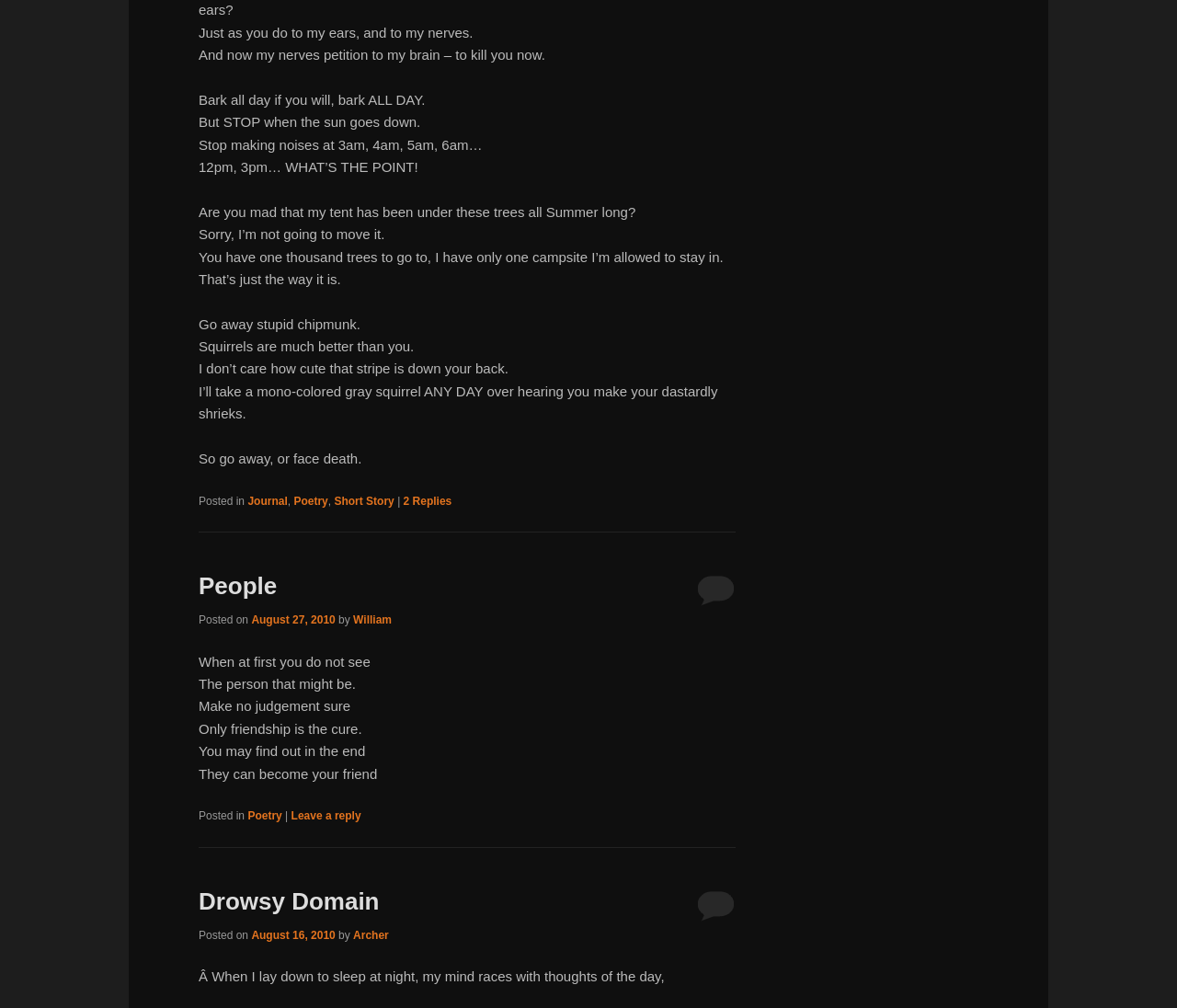Locate and provide the bounding box coordinates for the HTML element that matches this description: "title="Yes"".

None